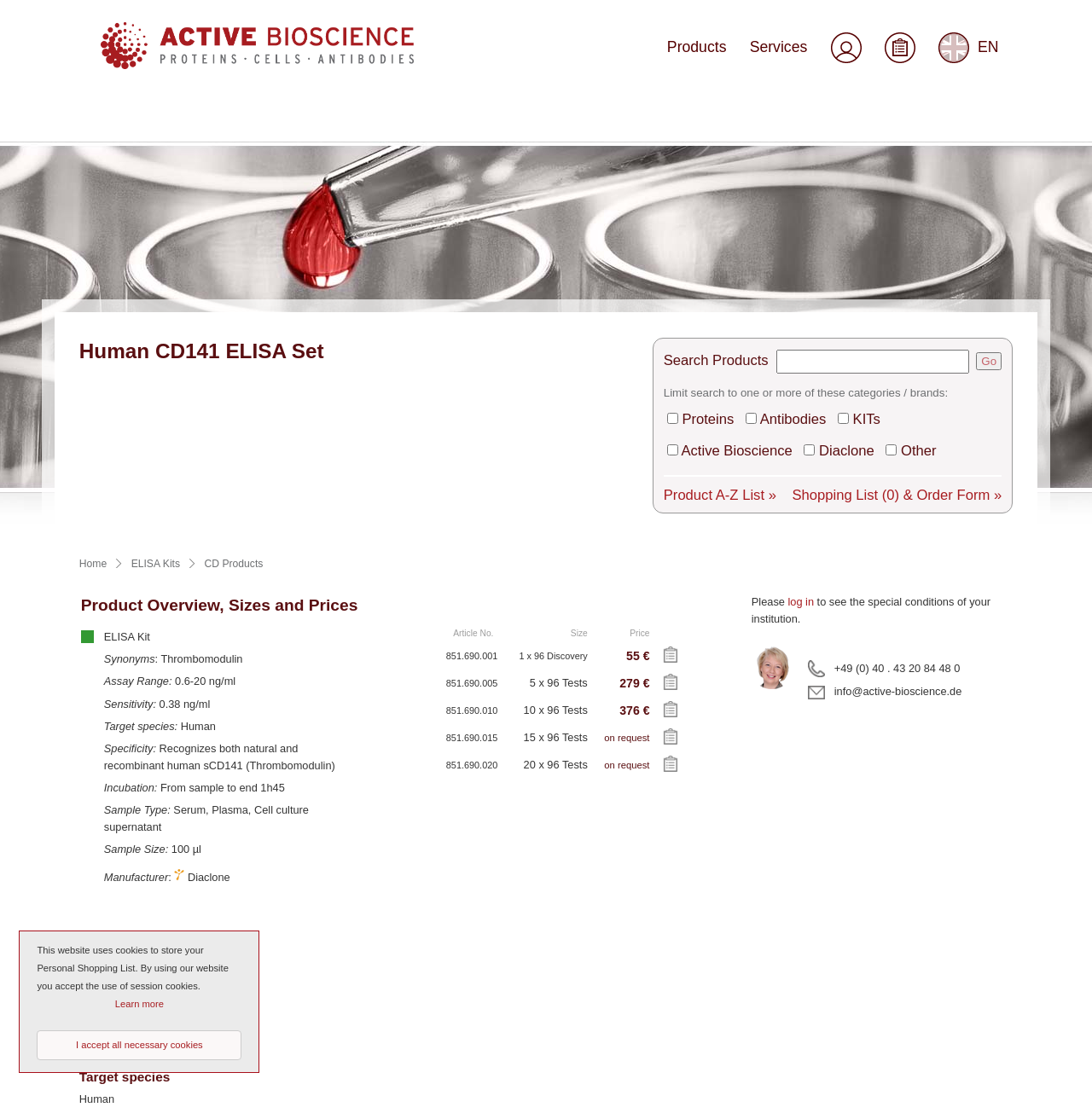Use a single word or phrase to answer the question:
How many sizes are available for the product?

5